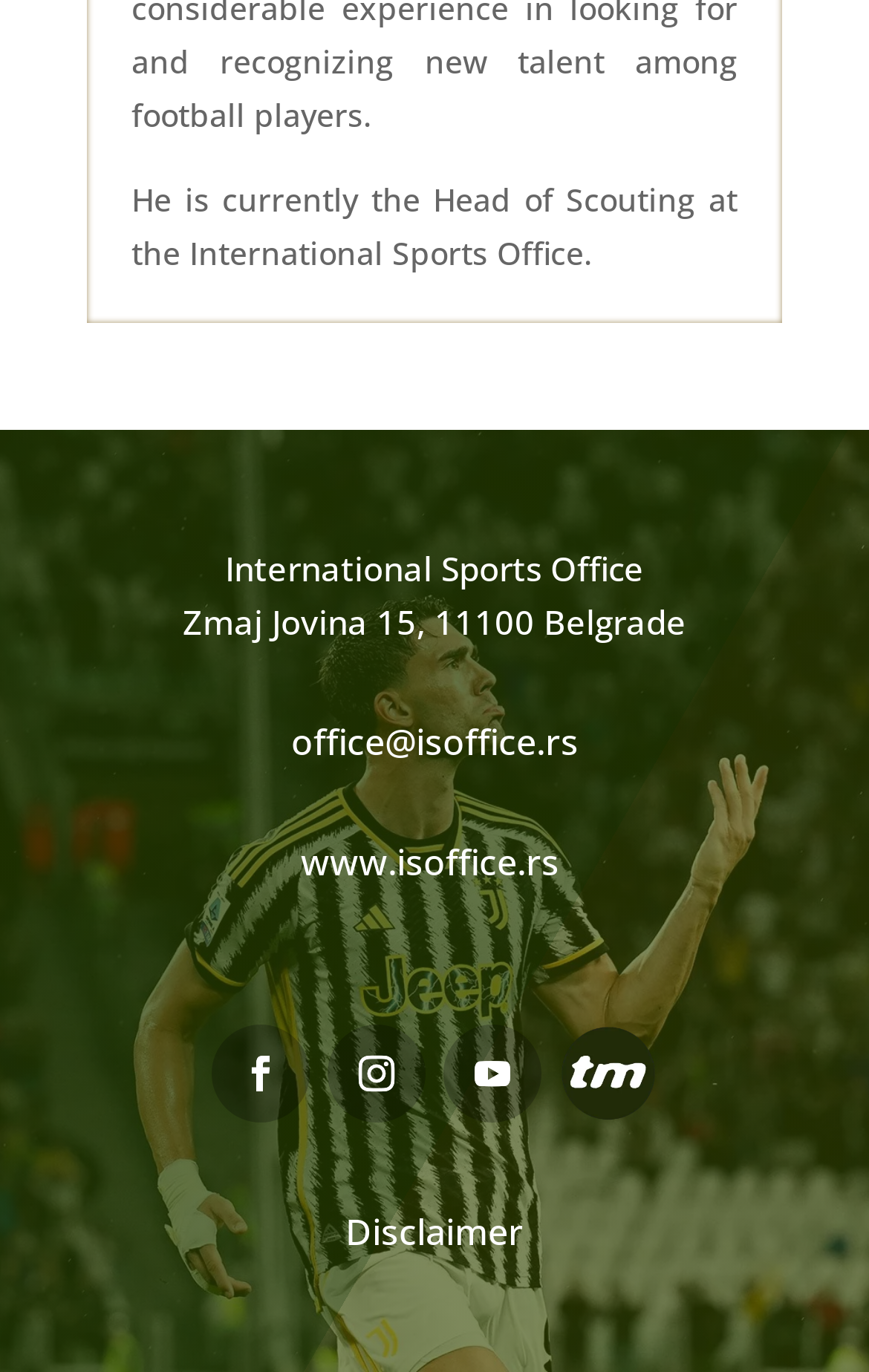Determine the bounding box coordinates for the HTML element described here: "Disclaimer".

[0.397, 0.879, 0.603, 0.915]